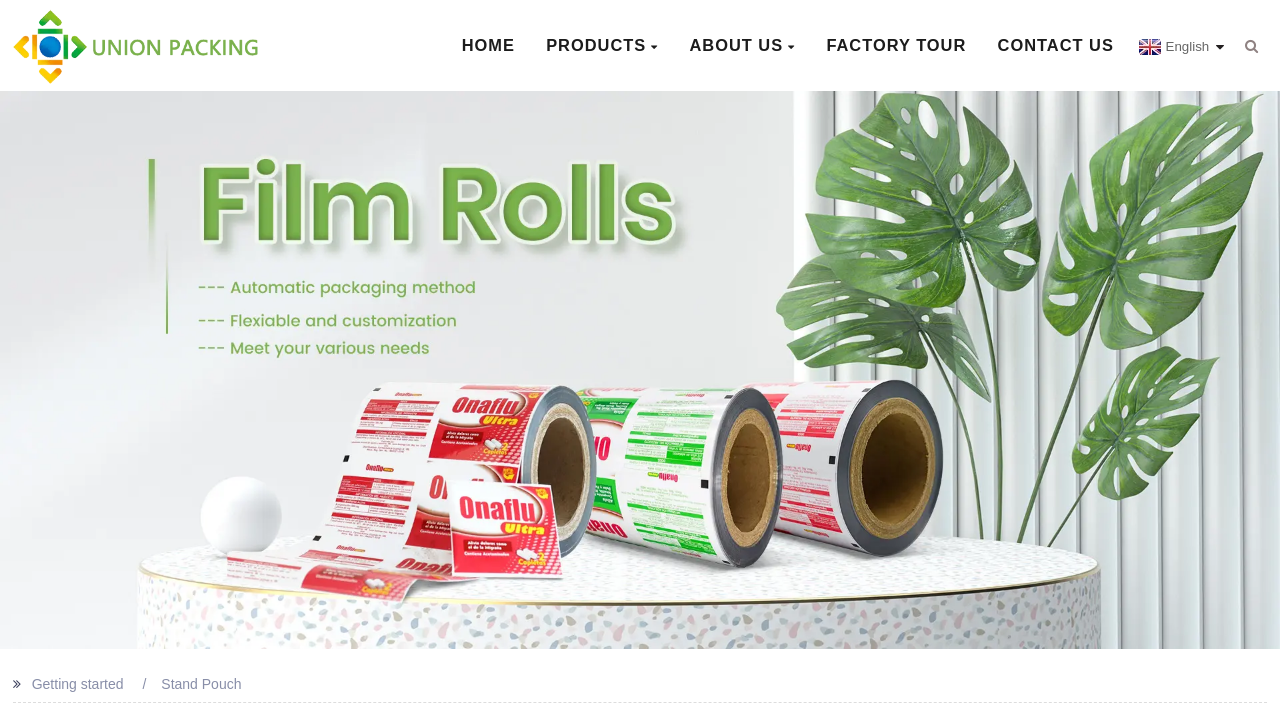Identify the bounding box coordinates for the element you need to click to achieve the following task: "Select English language". Provide the bounding box coordinates as four float numbers between 0 and 1, in the form [left, top, right, bottom].

[0.886, 0.054, 0.945, 0.077]